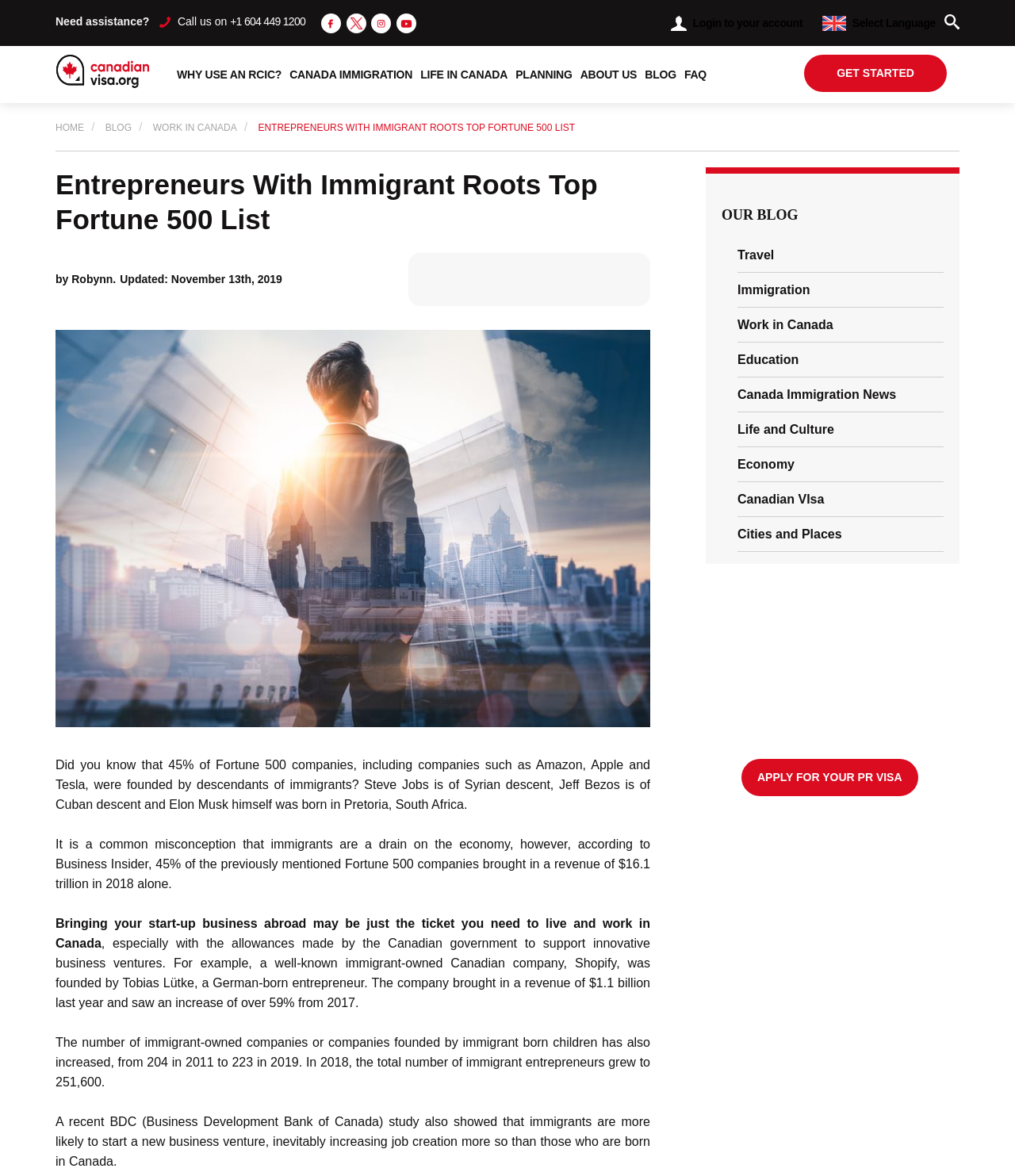Determine and generate the text content of the webpage's headline.

Entrepreneurs With Immigrant Roots Top Fortune 500 List